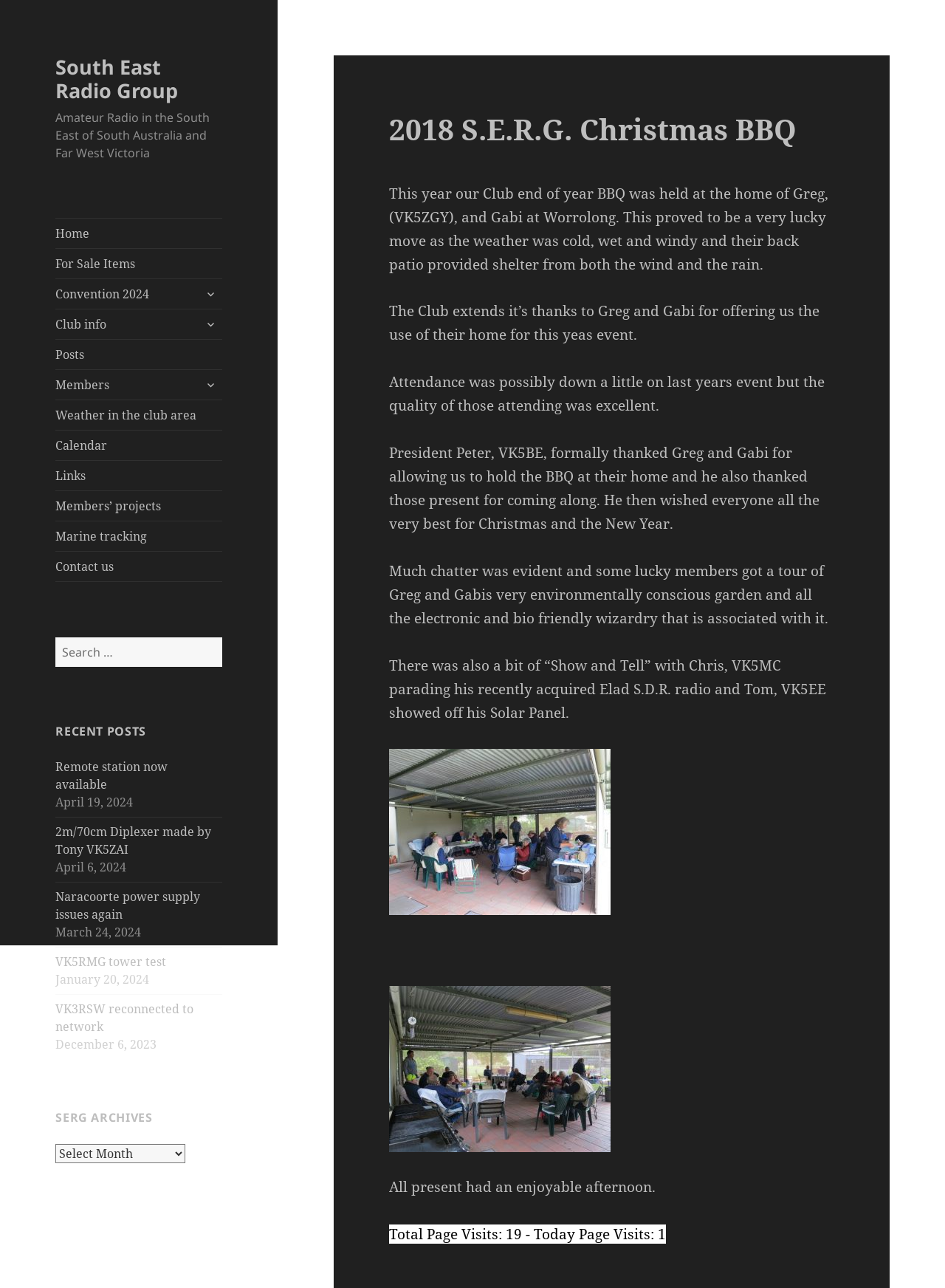Determine the bounding box coordinates of the clickable element necessary to fulfill the instruction: "Search for something". Provide the coordinates as four float numbers within the 0 to 1 range, i.e., [left, top, right, bottom].

[0.059, 0.495, 0.235, 0.518]